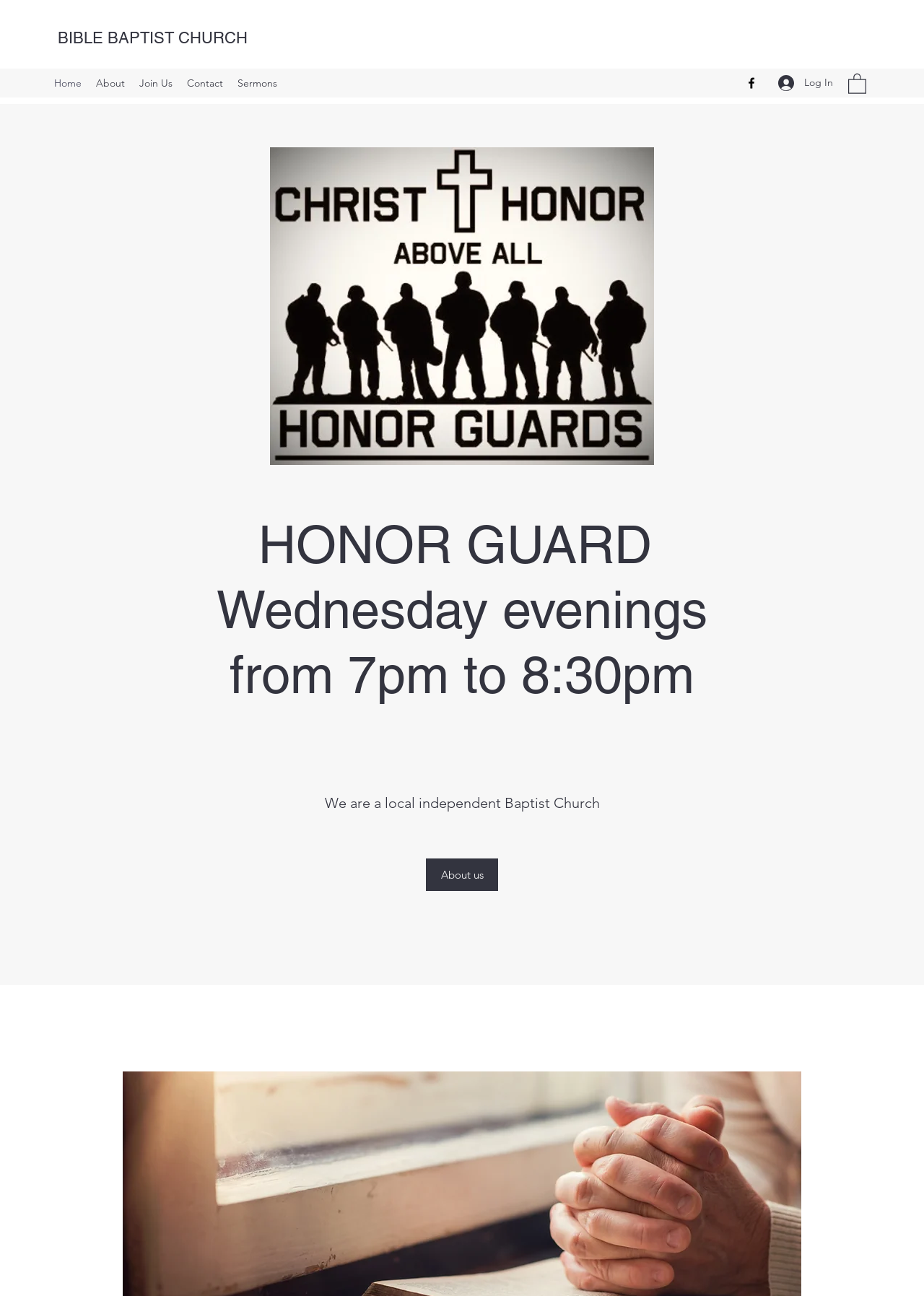Determine the bounding box coordinates of the section I need to click to execute the following instruction: "Click the 'Home' link". Provide the coordinates as four float numbers between 0 and 1, i.e., [left, top, right, bottom].

[0.051, 0.056, 0.096, 0.072]